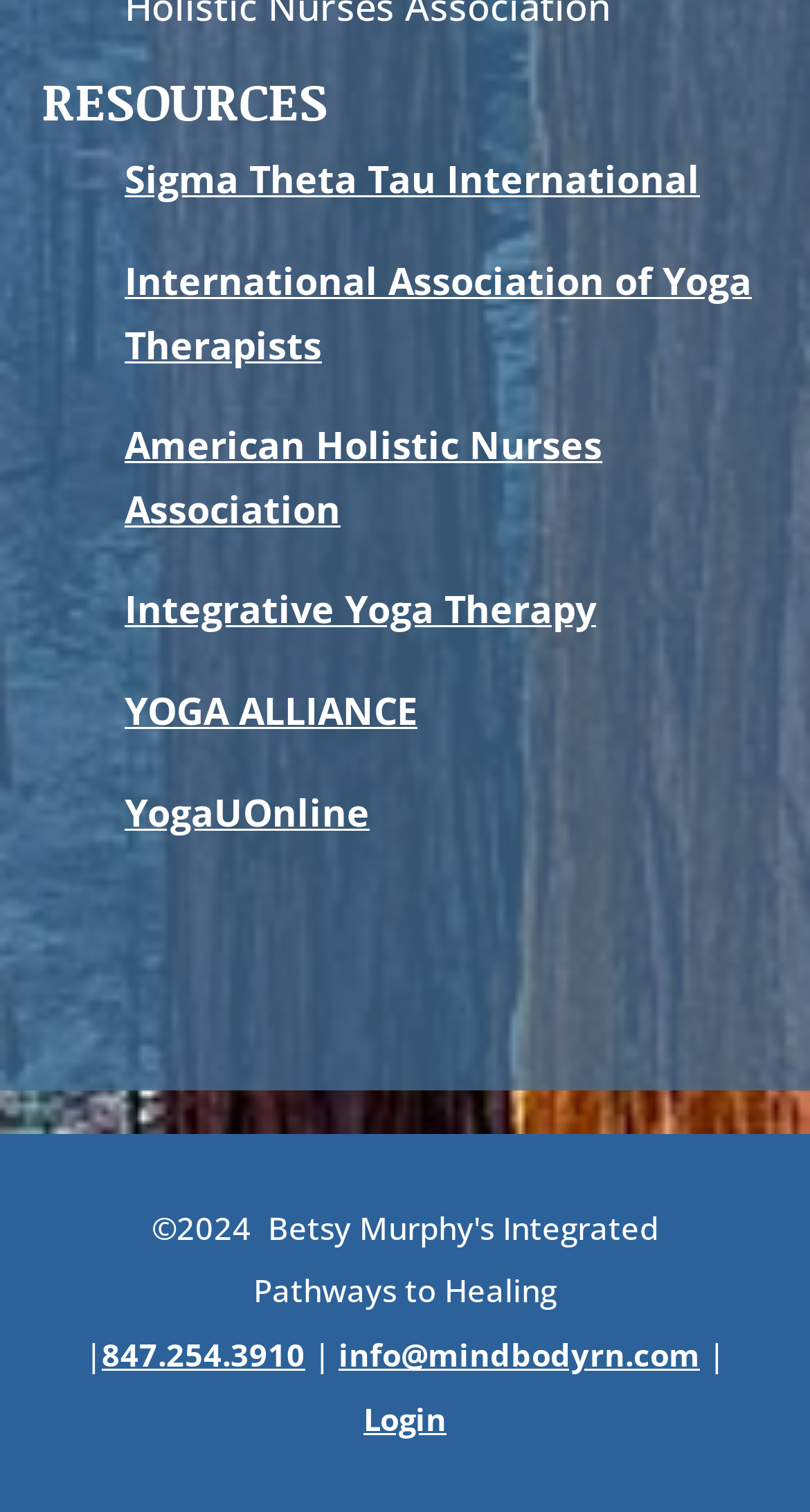Identify the bounding box coordinates of the region that needs to be clicked to carry out this instruction: "login". Provide these coordinates as four float numbers ranging from 0 to 1, i.e., [left, top, right, bottom].

[0.449, 0.924, 0.551, 0.951]